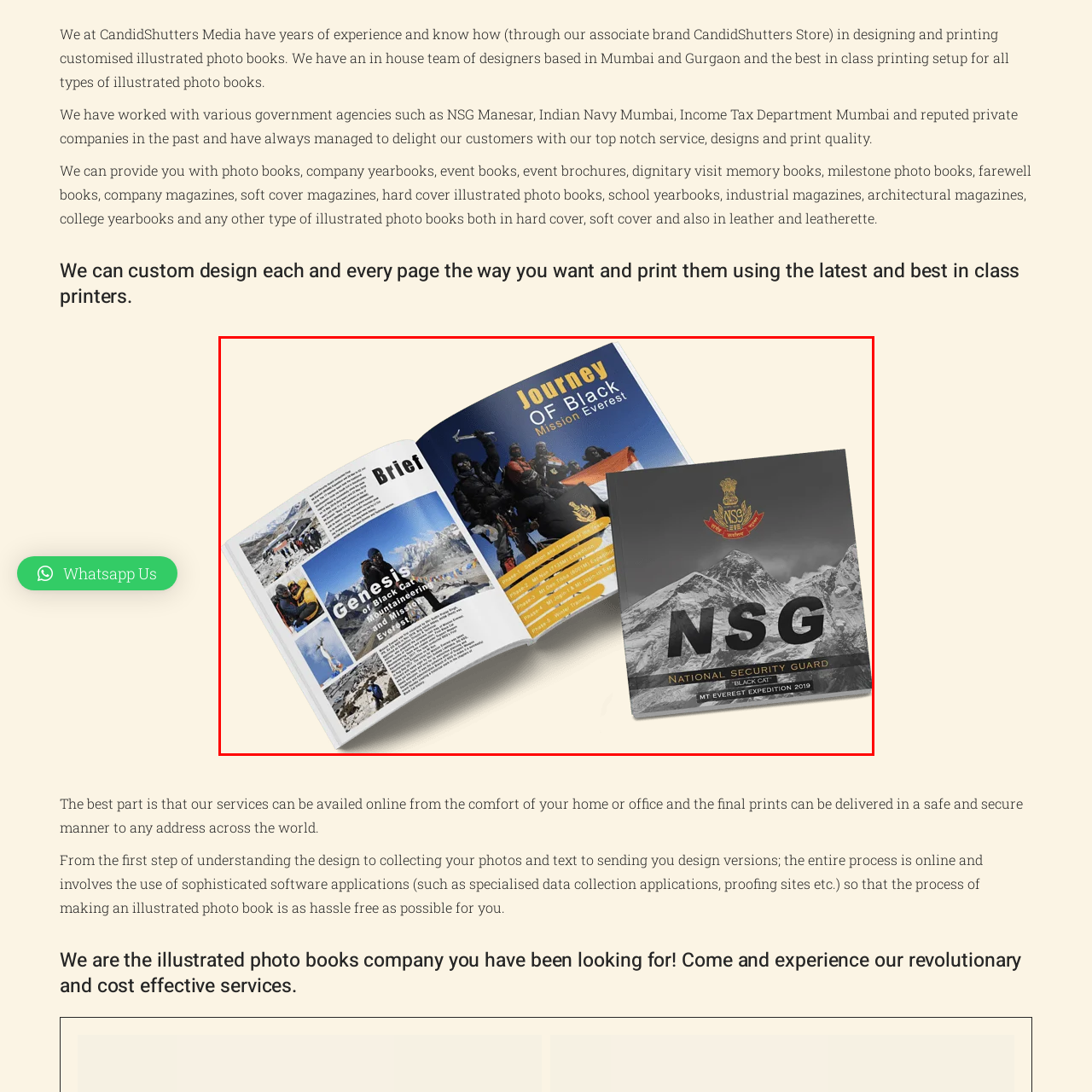Offer a detailed account of the image that is framed by the red bounding box.

The image showcases a beautifully designed illustrated photo book, highlighting a significant expedition titled "Journey Of Black Mission Everest." The vibrant pages feature striking visuals, including photographs from the challenging climb, as well as engaging text that tells the story of the journey. One page emphasizes the "Genesis" of the Black Cat mountain battalion, showcasing both their adventurous spirit and commitment to excellence.

In addition to this expedition, the book symbolizes the expertise of CandidShutters Media in creating customized yearbooks and event books, targeting a range of clients from government agencies to private organizations. This specific focus on the National Security Guard (NSG) underscores their dedication to celebrating achievement and camaraderie through high-quality printing and design services, delivered with precision and care.